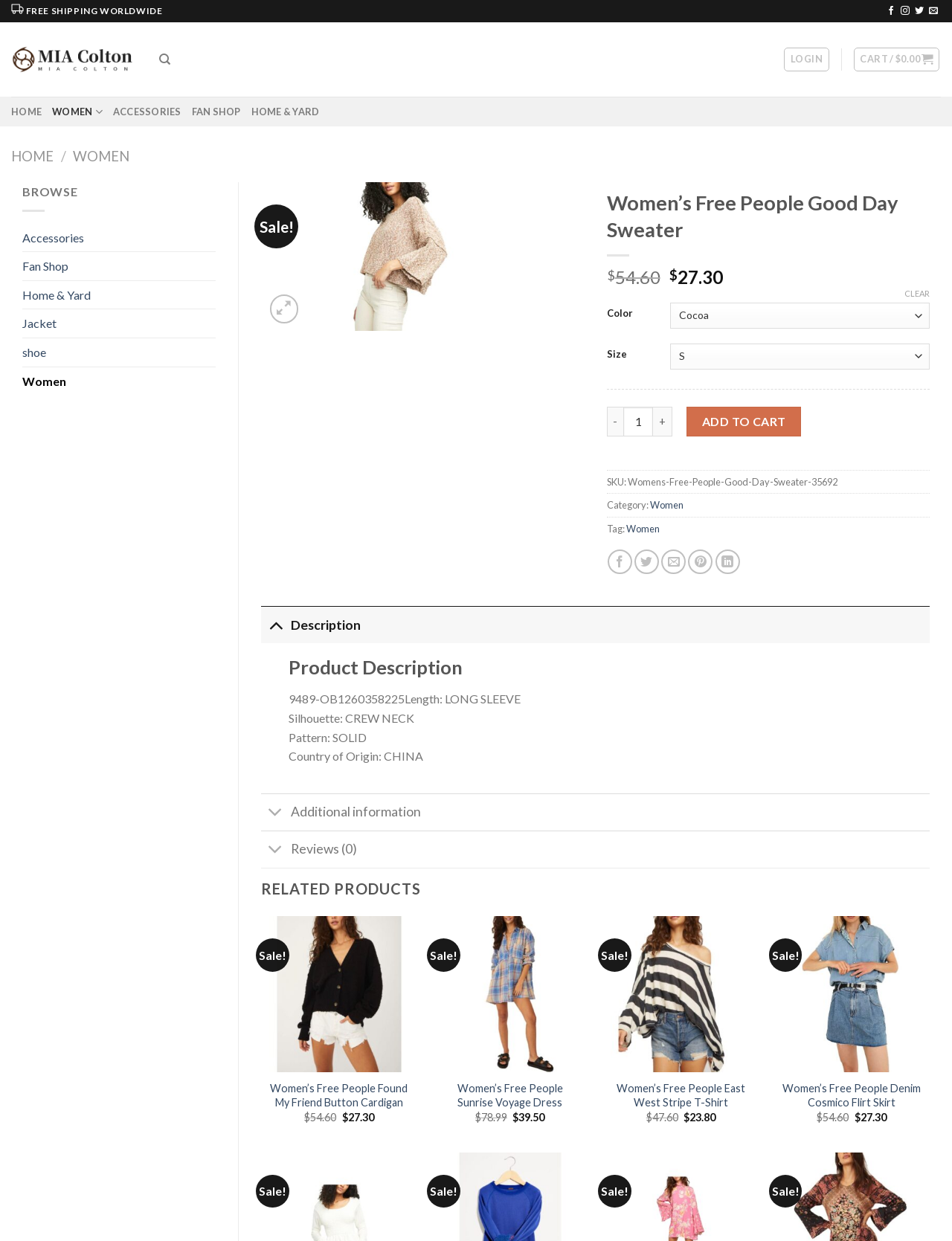What is the price of the sweater?
Using the image as a reference, give an elaborate response to the question.

I found the answer by looking at the text '$27.30' which is located next to the dollar sign and is likely to be the price of the sweater.